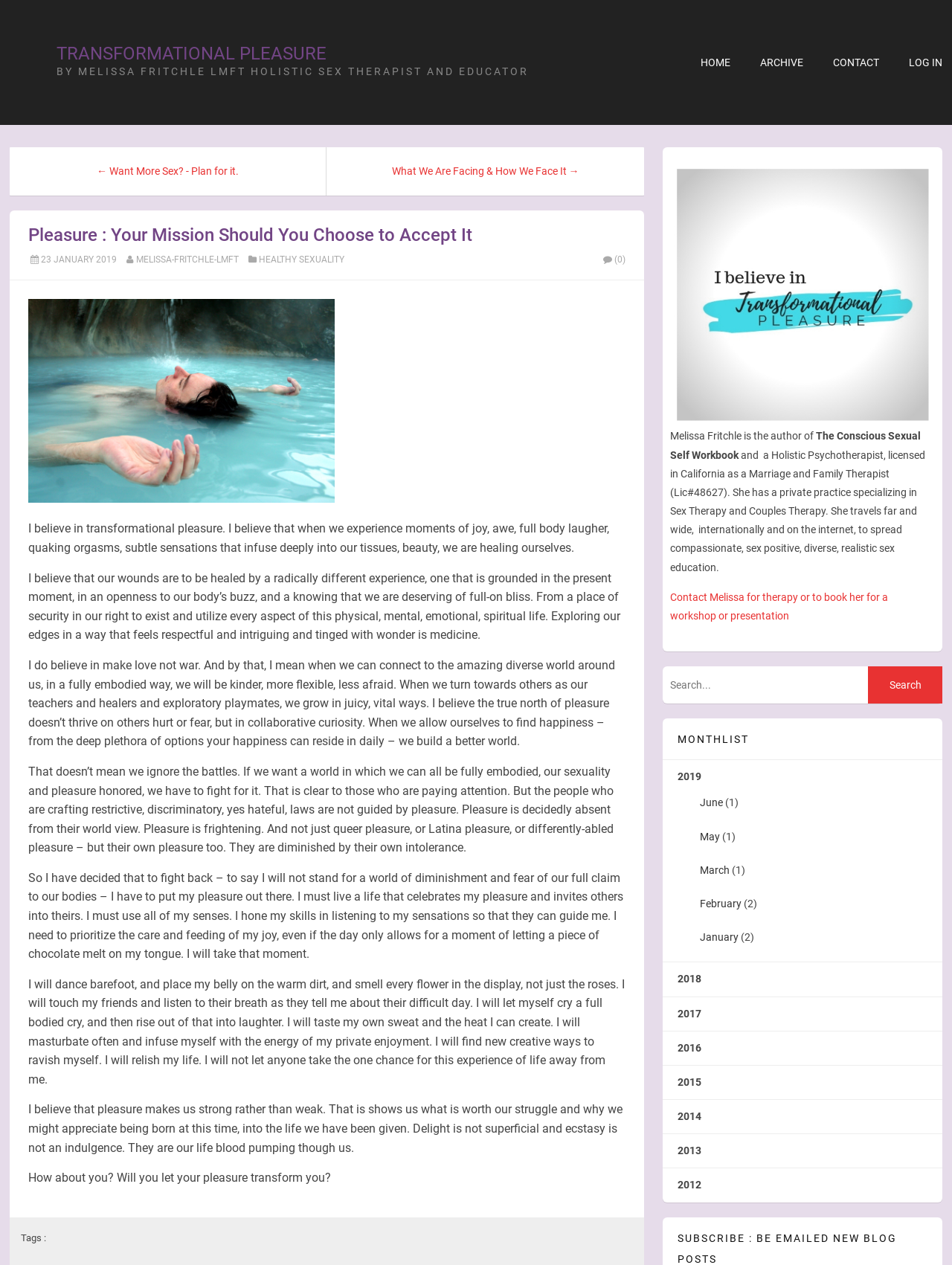Describe all significant elements and features of the webpage.

This webpage is about Transformational Pleasure, a concept promoted by Melissa Fritchle, a Holistic Sex Therapist and Educator. The page has a header section at the top with the title "Transformational Pleasure" and a subtitle "By Melissa Fritchle LMFT Holistic Sex Therapist and Educator". Below the header, there are four navigation links: "HOME", "ARCHIVE", "CONTACT", and "LOG IN", aligned horizontally.

The main content area is divided into two sections. The left section has a table with two links, "← Want More Sex? - Plan for it." and "What We Are Facing & How We Face It →", which are likely related to articles or blog posts. Below the table, there is a heading "Pleasure : Your Mission Should You Choose to Accept It" followed by a paragraph of text that introduces the concept of transformational pleasure.

The right section of the main content area has a series of paragraphs that elaborate on the idea of transformational pleasure, written in a personal and reflective tone. The text discusses the importance of pleasure, self-care, and embodiment, and how these concepts can lead to personal growth and healing. The paragraphs are separated by small gaps, making it easy to read and follow.

At the bottom of the page, there is a section with information about Melissa Fritchle, including a brief bio, a mention of her book "The Conscious Sexual Self Workbook", and a link to contact her for therapy or workshops. There is also a search bar and a button to search the website.

On the right side of the page, there is a list of months and years, likely a archive of blog posts or articles, with links to each month. The list starts from 2019 and goes back to 2012.